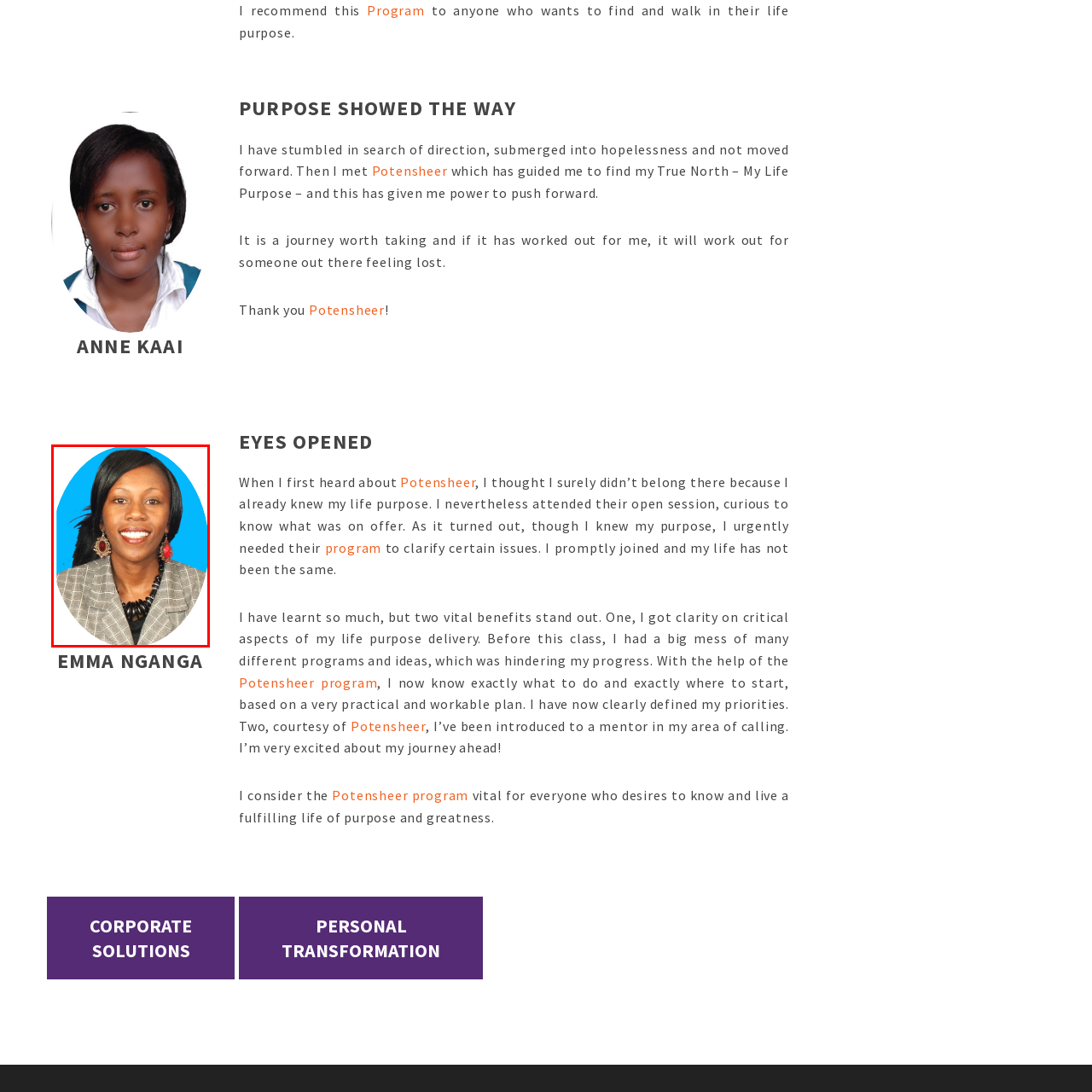Craft a detailed and vivid caption for the image that is highlighted by the red frame.

This image features a professional woman, presented with a bright blue background and a distinctive oval framing. Her confident smile and elegant demeanor are accentuated by her choice of accessories, which include large, eye-catching earrings and a chunky necklace. She is dressed in a stylish gray blazer, contributing to a polished appearance that conveys a sense of professionalism and readiness. This individual is likely associated with themes of personal transformation and purpose, reflecting a journey of self-discovery and empowerment, aligning with content related to personal development programs such as Potensheer.